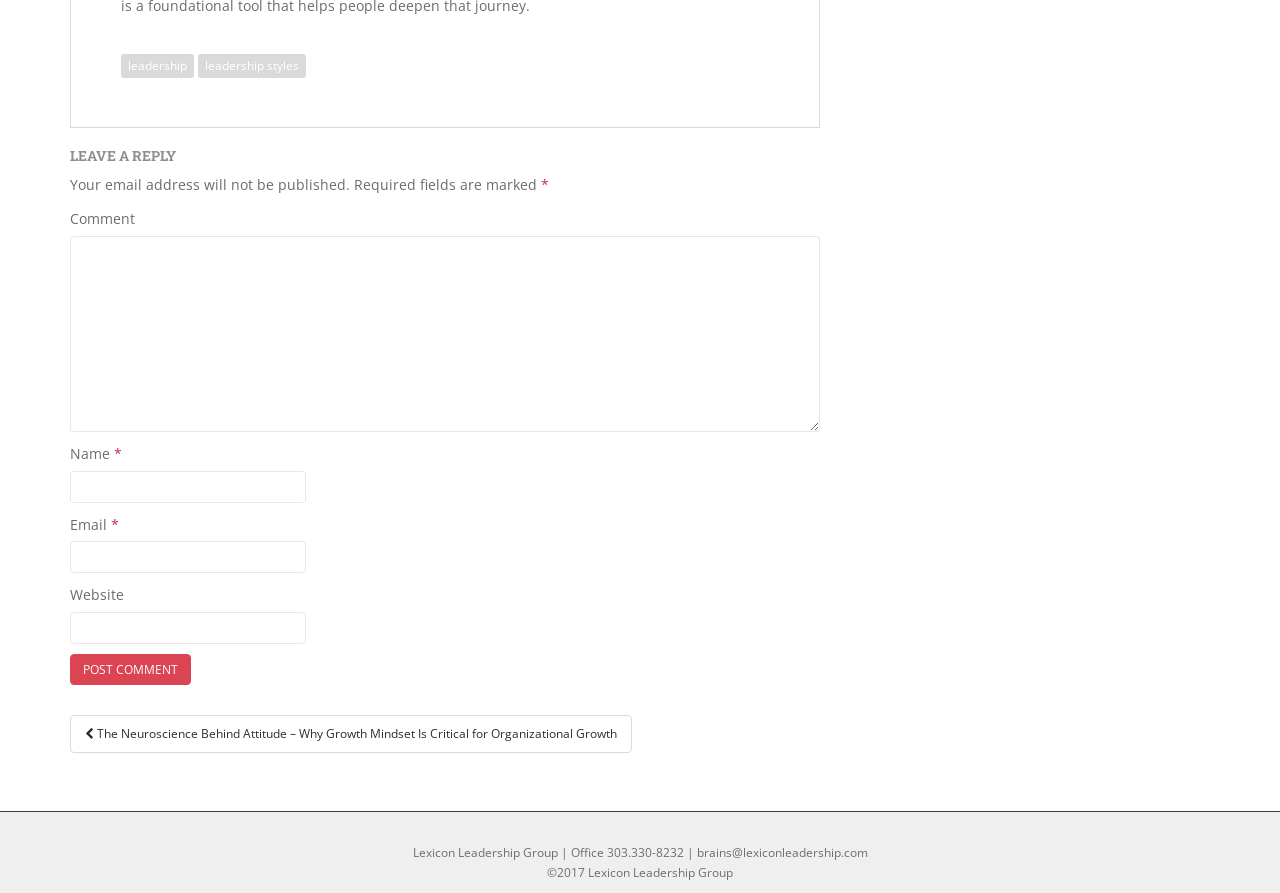Please identify the bounding box coordinates of the area that needs to be clicked to follow this instruction: "click the Post Comment button".

[0.055, 0.732, 0.149, 0.767]